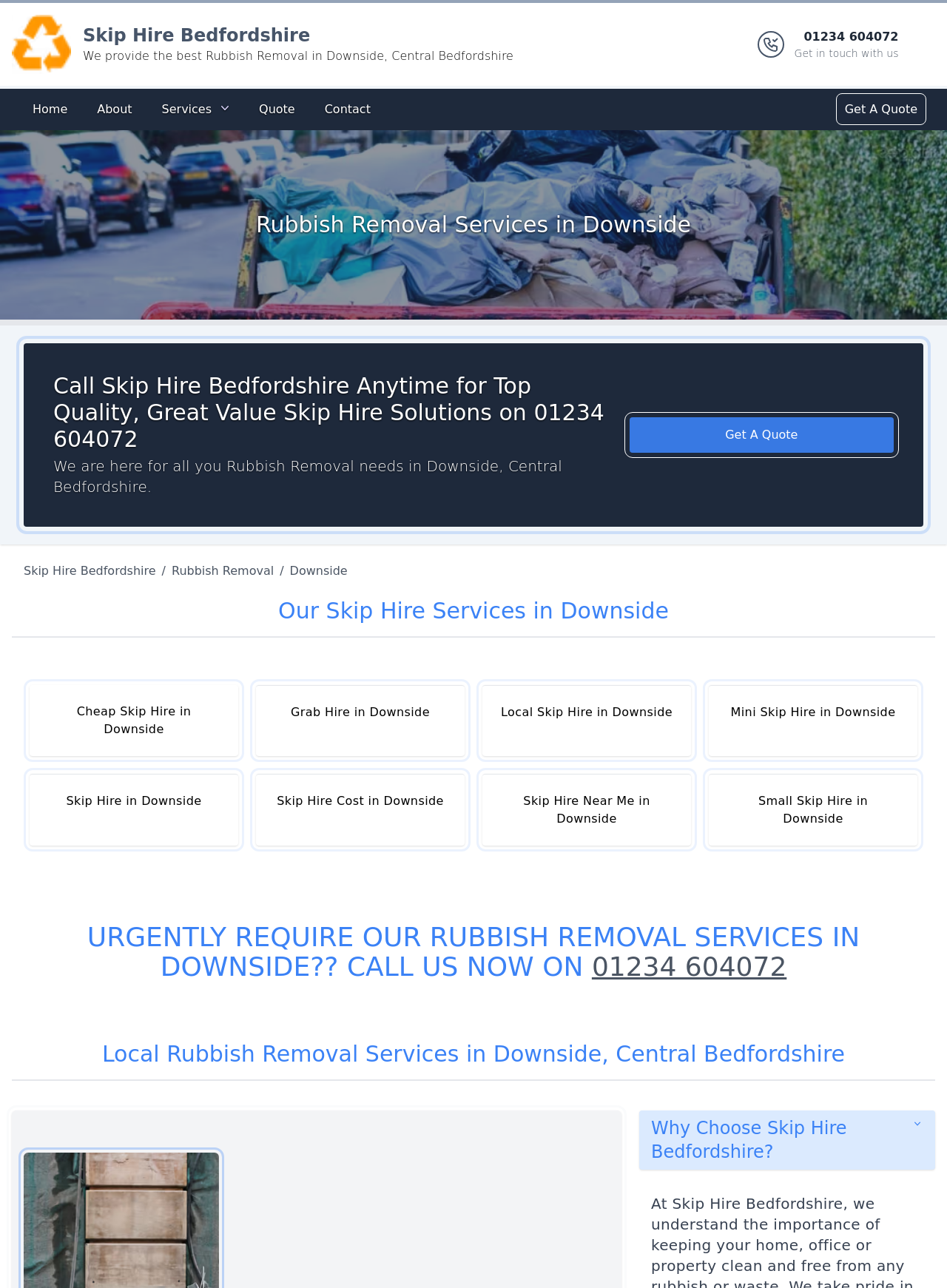Please identify the bounding box coordinates of the element I should click to complete this instruction: 'Call Skip Hire Bedfordshire for top quality skip hire solutions'. The coordinates should be given as four float numbers between 0 and 1, like this: [left, top, right, bottom].

[0.625, 0.739, 0.831, 0.762]